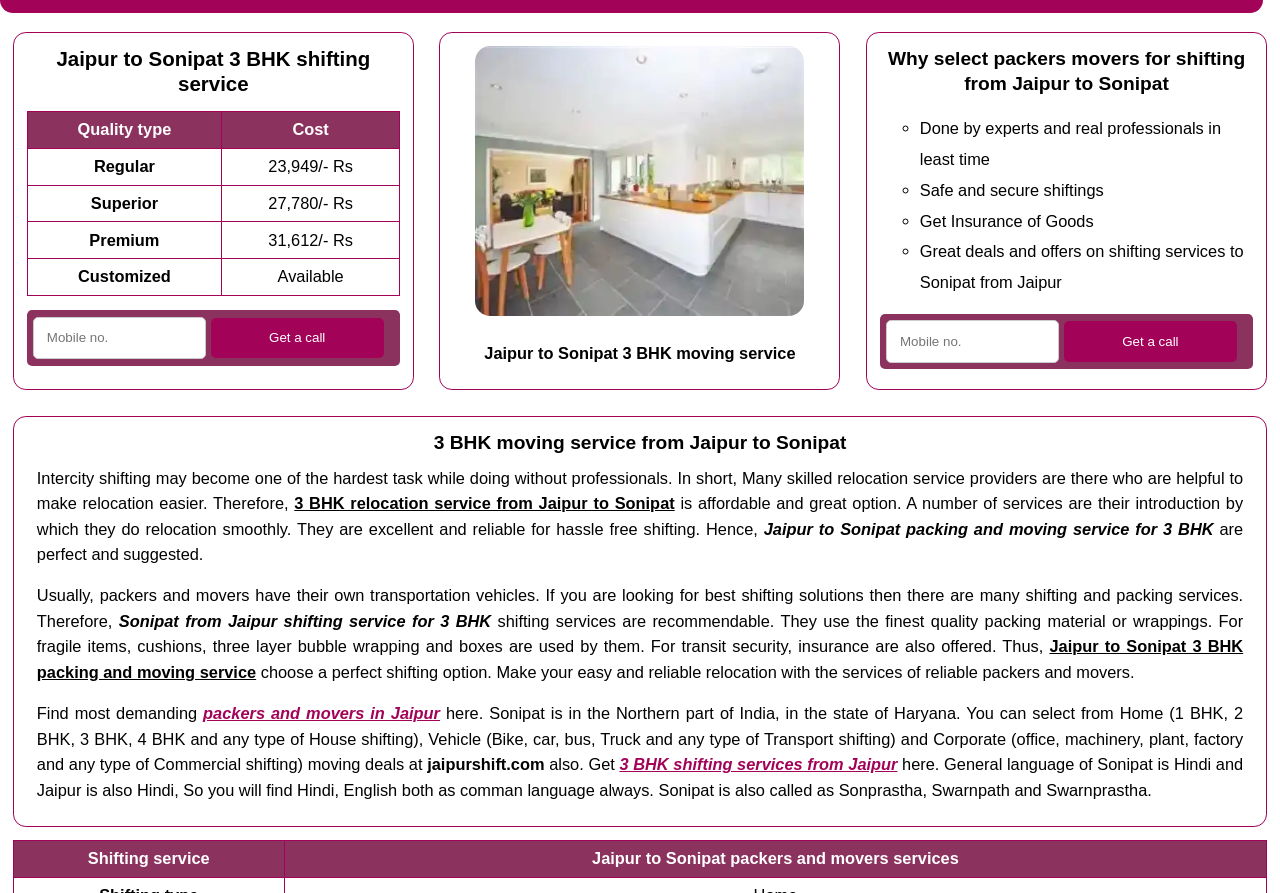Using the description: "iteach.ro/profesor/remus.szonda", determine the UI element's bounding box coordinates. Ensure the coordinates are in the format of four float numbers between 0 and 1, i.e., [left, top, right, bottom].

None